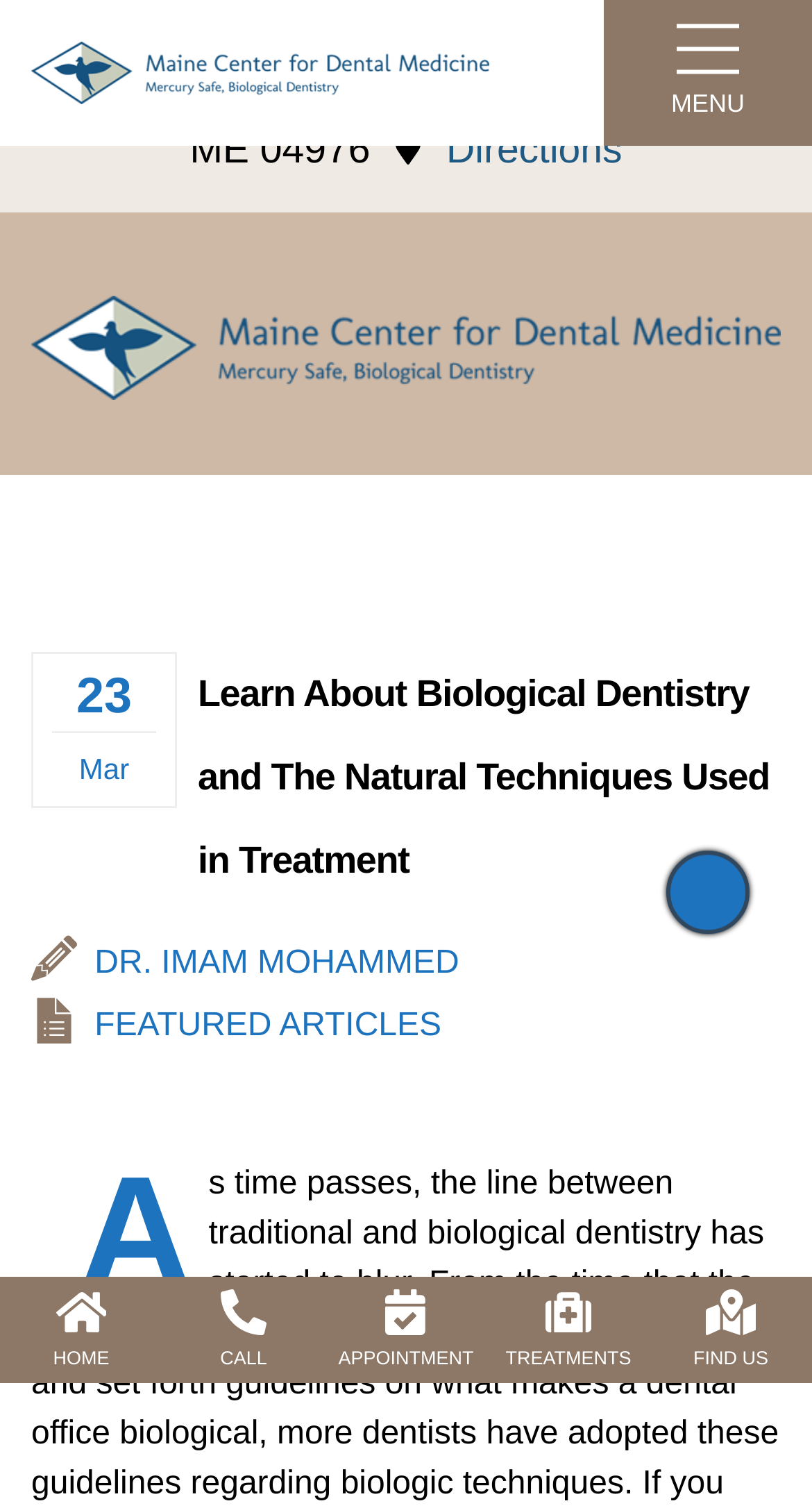Please identify the bounding box coordinates of the region to click in order to complete the task: "Click the 'MENU' button". The coordinates must be four float numbers between 0 and 1, specified as [left, top, right, bottom].

[0.744, 0.0, 1.0, 0.097]